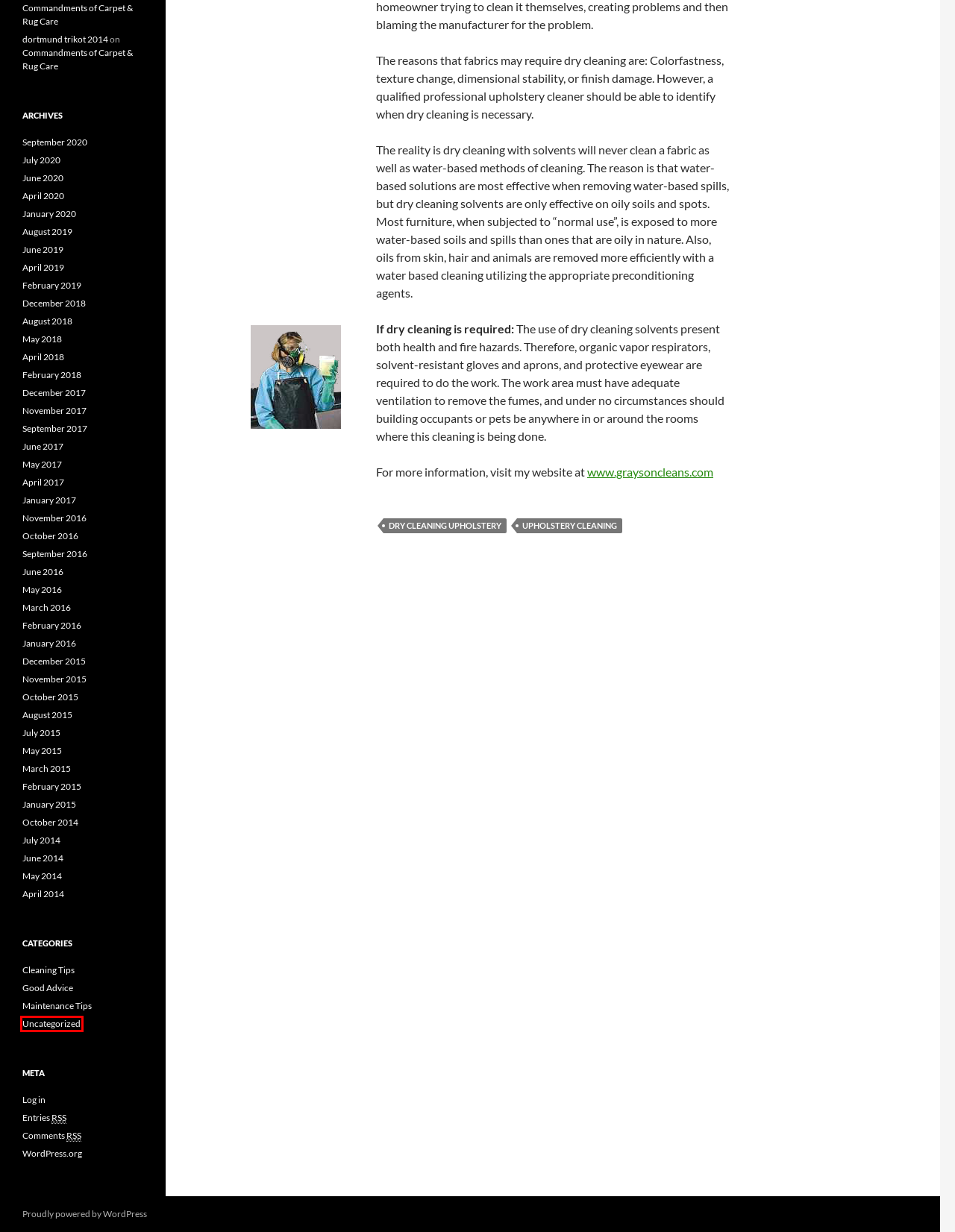Given a screenshot of a webpage featuring a red bounding box, identify the best matching webpage description for the new page after the element within the red box is clicked. Here are the options:
A. January | 2020 | Blog by Grayson Smith Carpet & Upholstery Cleaning
B. July | 2020 | Blog by Grayson Smith Carpet & Upholstery Cleaning
C. Uncategorized | Blog by Grayson Smith Carpet & Upholstery Cleaning
D. April | 2020 | Blog by Grayson Smith Carpet & Upholstery Cleaning
E. Good Advice | Blog by Grayson Smith Carpet & Upholstery Cleaning
F. June | 2017 | Blog by Grayson Smith Carpet & Upholstery Cleaning
G. May | 2015 | Blog by Grayson Smith Carpet & Upholstery Cleaning
H. April | 2014 | Blog by Grayson Smith Carpet & Upholstery Cleaning

C